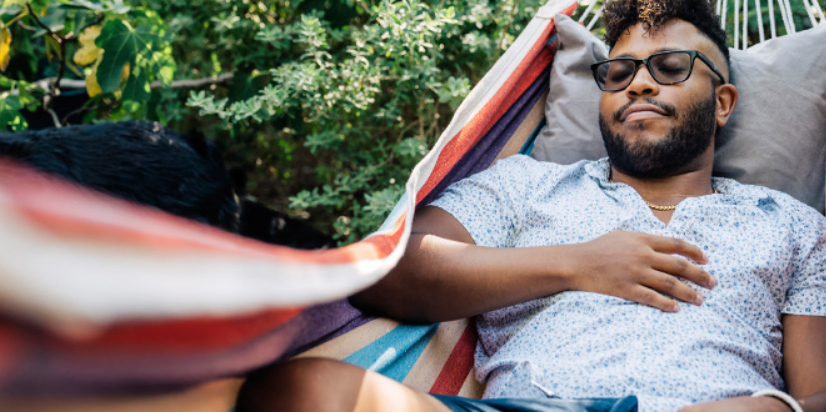Provide a short, one-word or phrase answer to the question below:
What is the background of the image?

Lush greenery